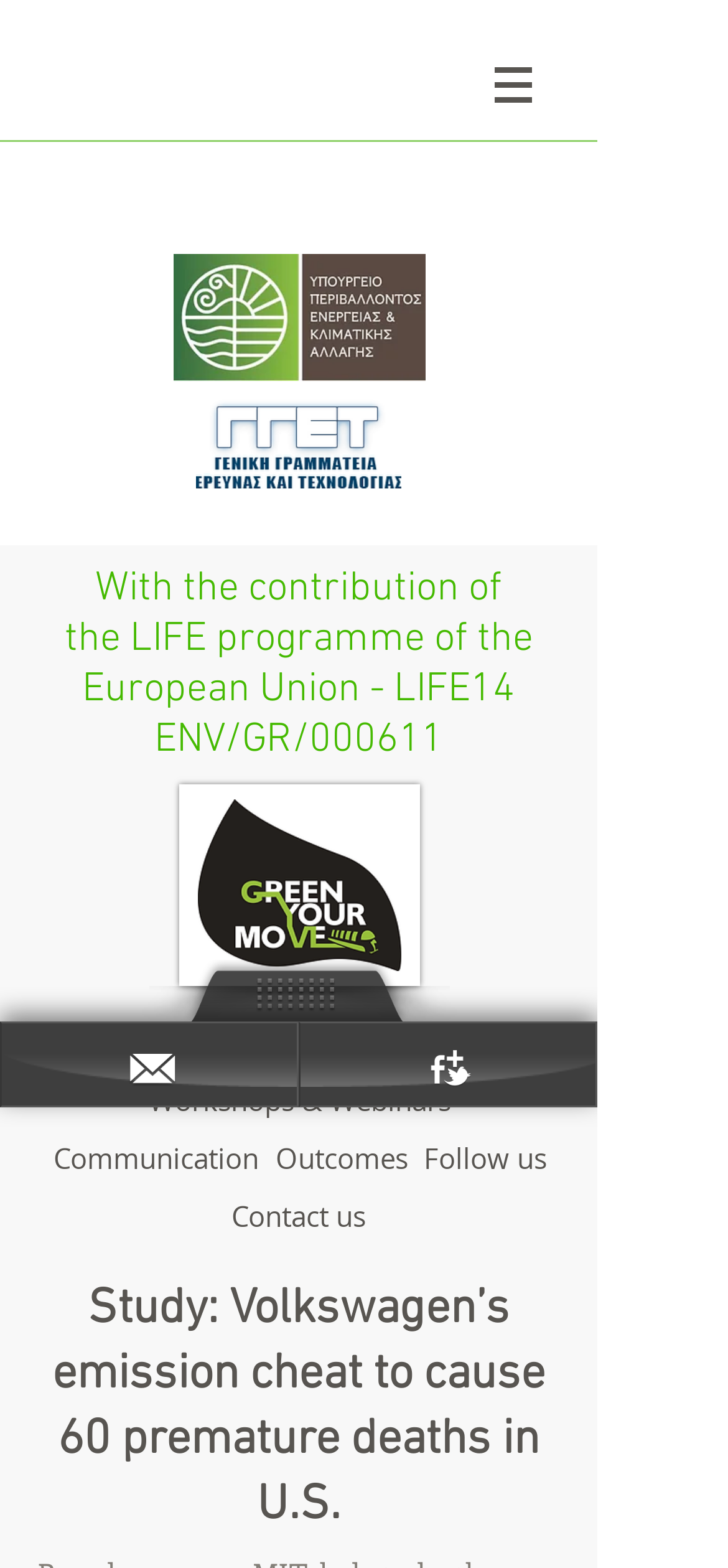Provide the bounding box coordinates in the format (top-left x, top-left y, bottom-right x, bottom-right y). All values are floating point numbers between 0 and 1. Determine the bounding box coordinate of the UI element described as: Workshops & Webinars

[0.203, 0.69, 0.621, 0.715]